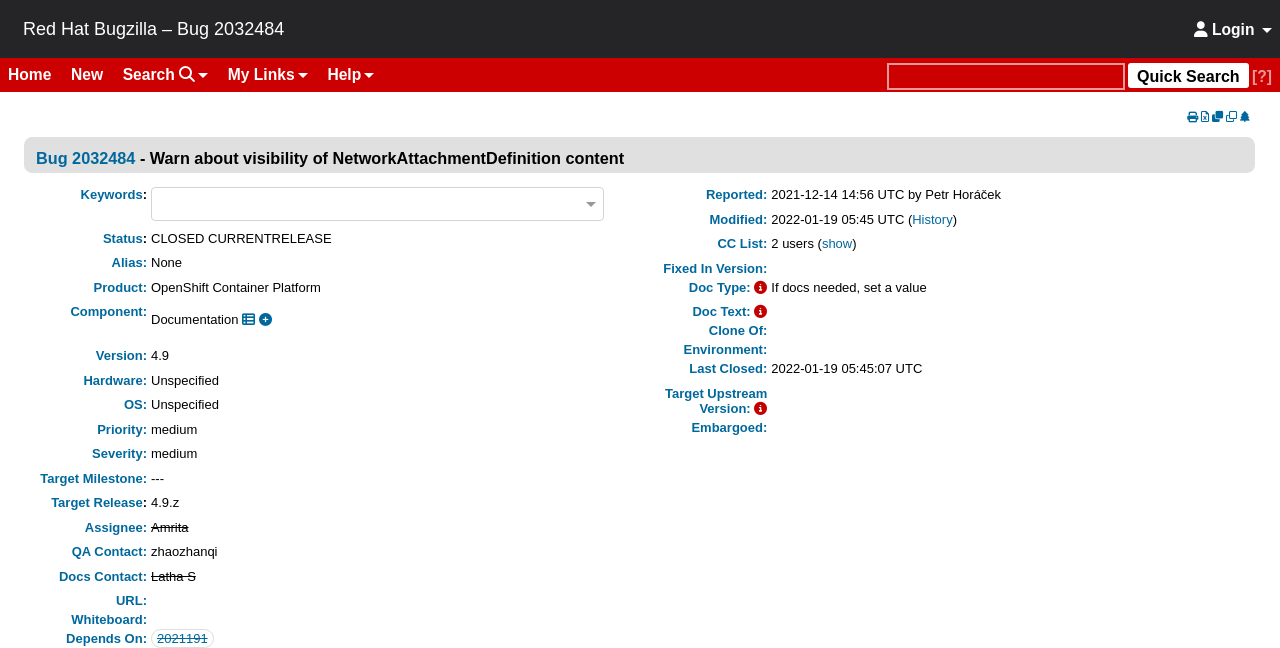Provide your answer to the question using just one word or phrase: What is the product related to the bug?

OpenShift Container Platform